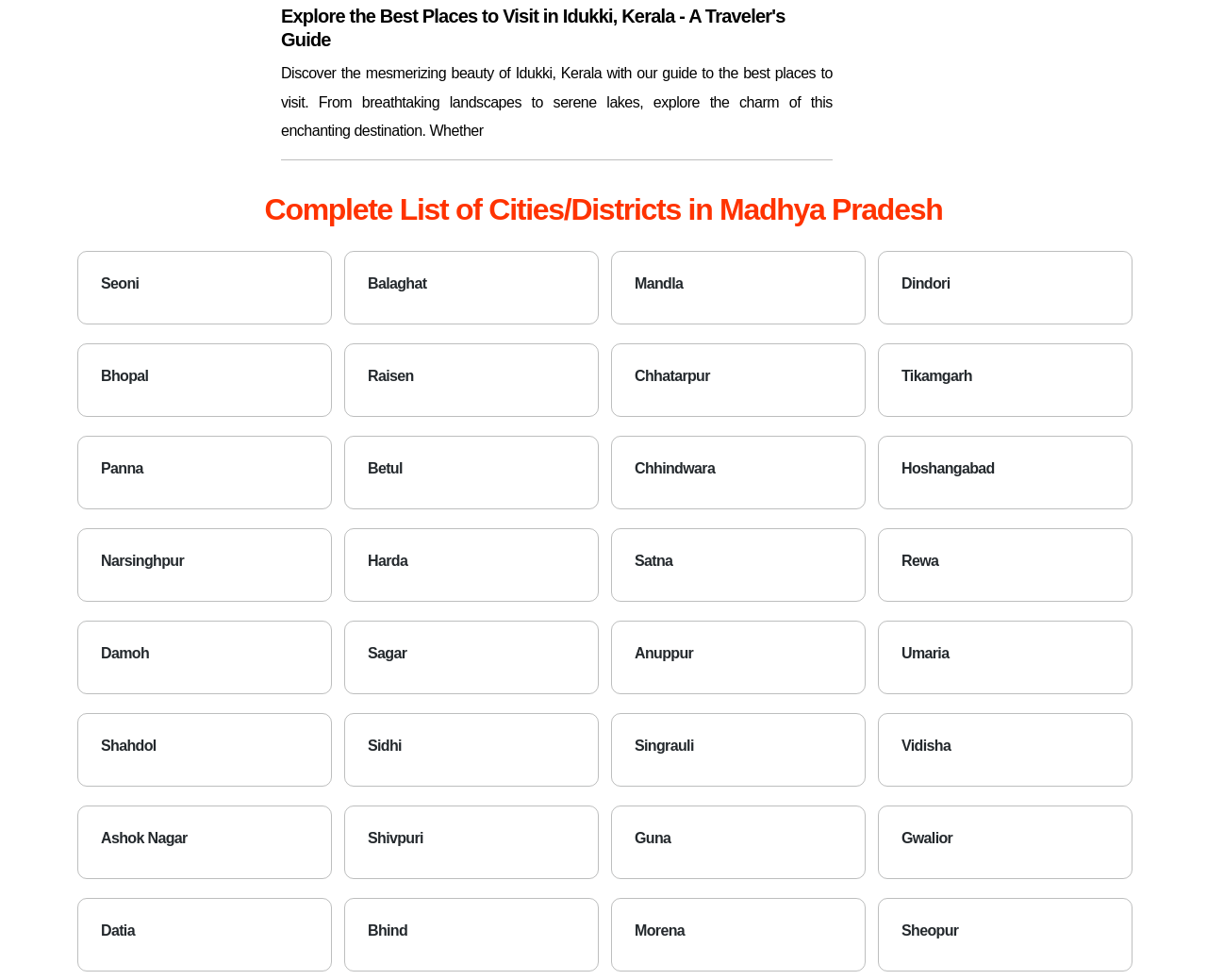Identify the bounding box coordinates for the element you need to click to achieve the following task: "View information about Bhopal". Provide the bounding box coordinates as four float numbers between 0 and 1, in the form [left, top, right, bottom].

[0.064, 0.351, 0.275, 0.426]